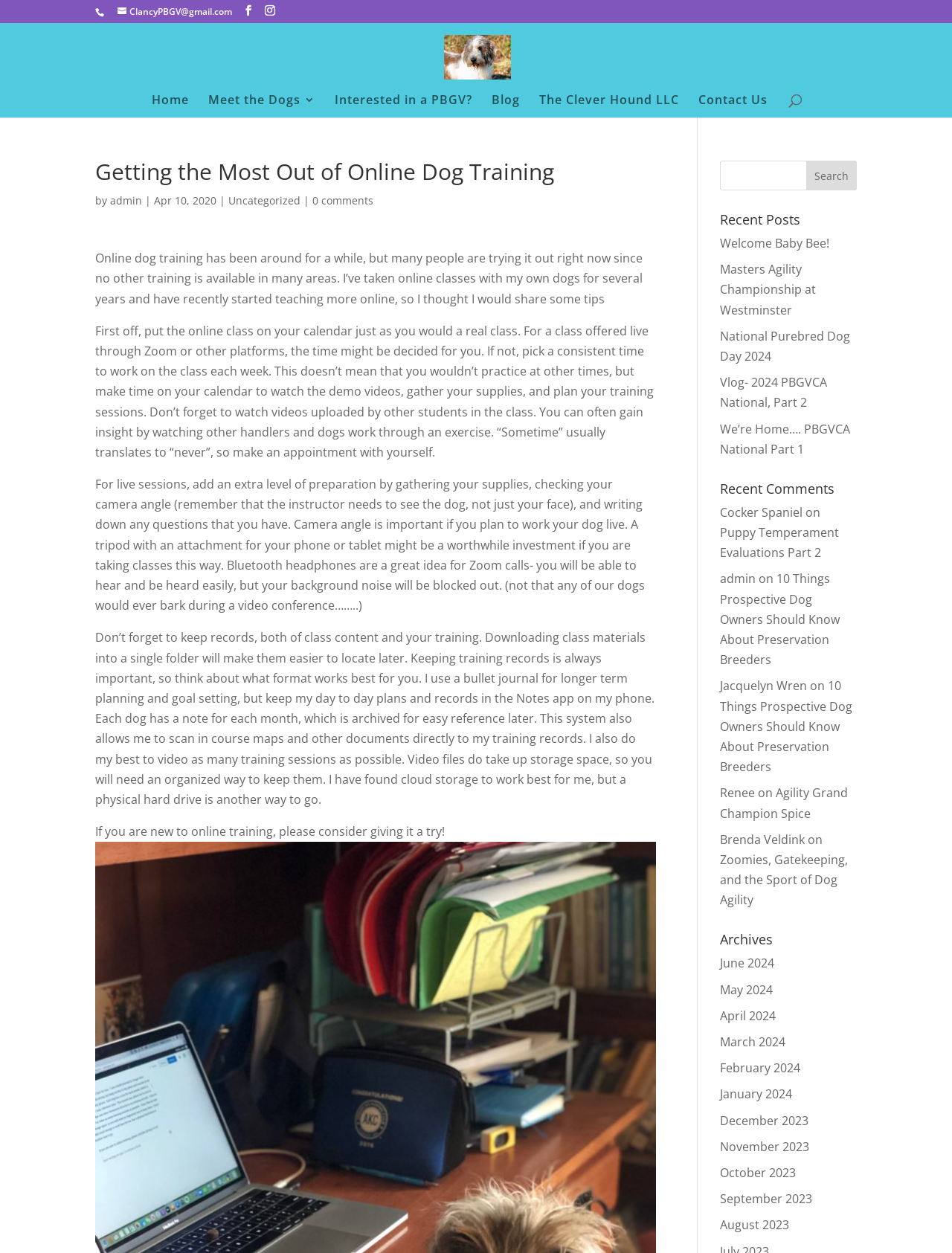Use a single word or phrase to answer the question:
How can you prepare for live online dog training sessions?

Gather supplies, check camera angle, and write down questions